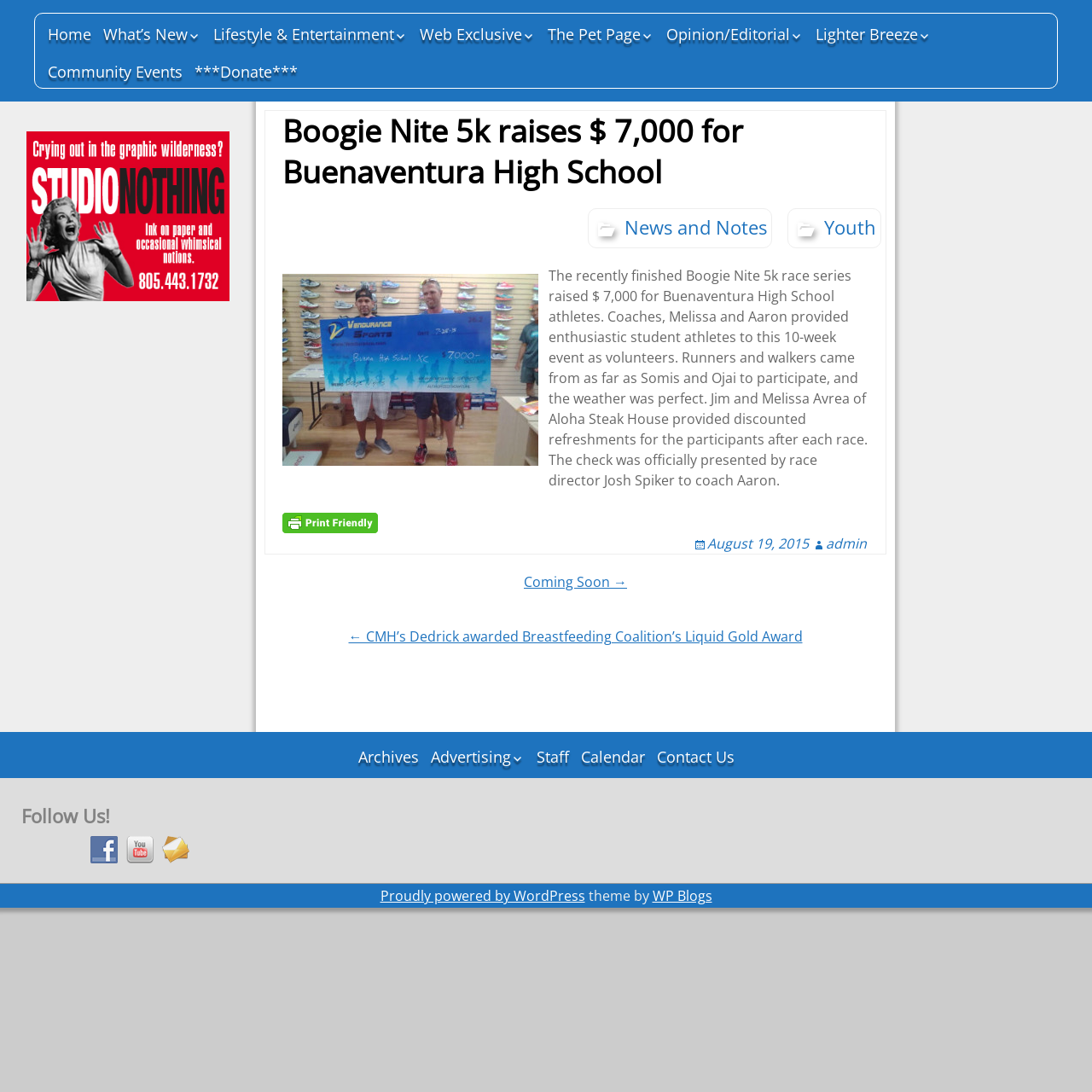Please identify the bounding box coordinates of the element's region that I should click in order to complete the following instruction: "Read the article about Boogie Nite 5k". The bounding box coordinates consist of four float numbers between 0 and 1, i.e., [left, top, right, bottom].

[0.243, 0.102, 0.811, 0.507]